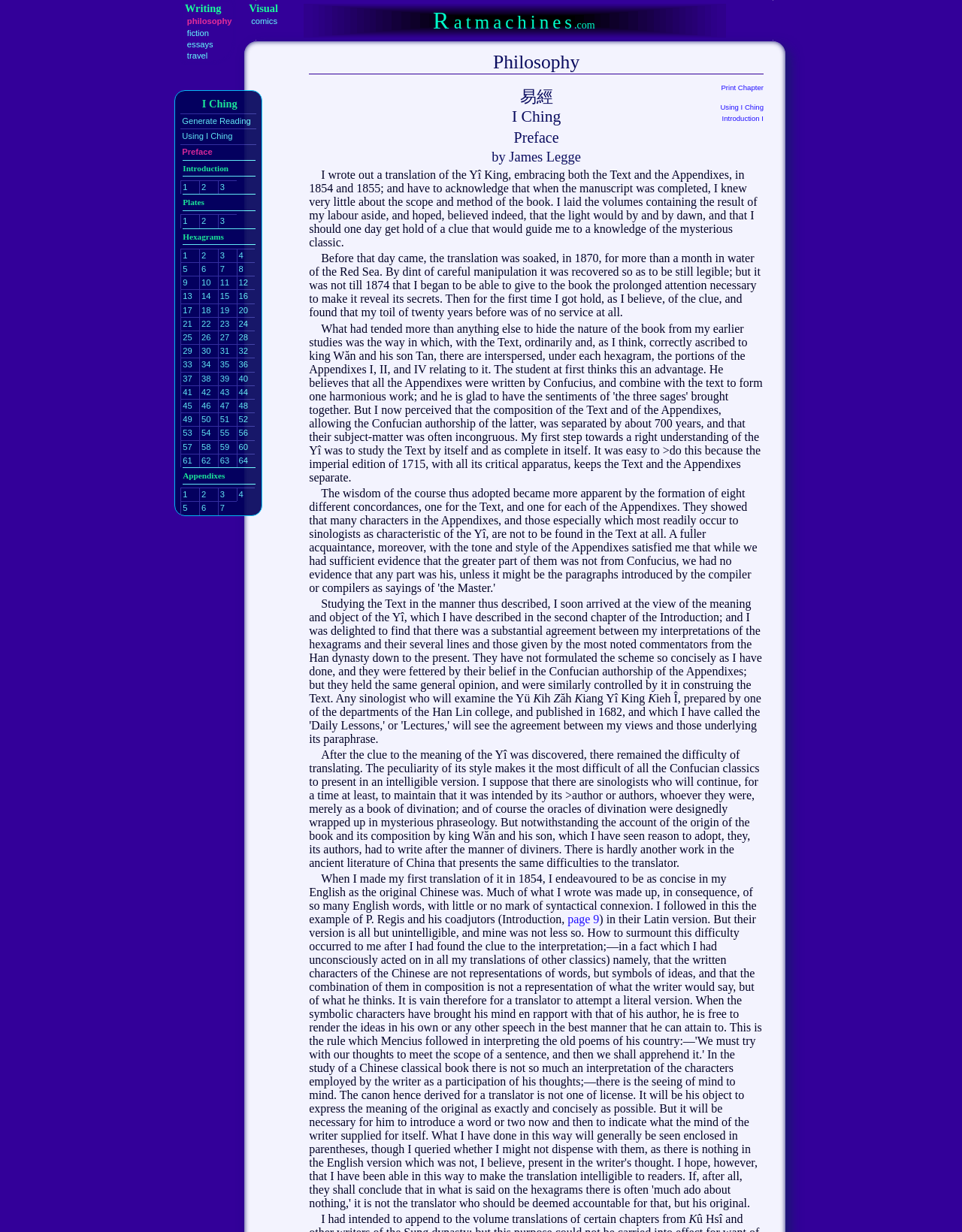Please determine the bounding box coordinates of the element's region to click for the following instruction: "Apply online".

None